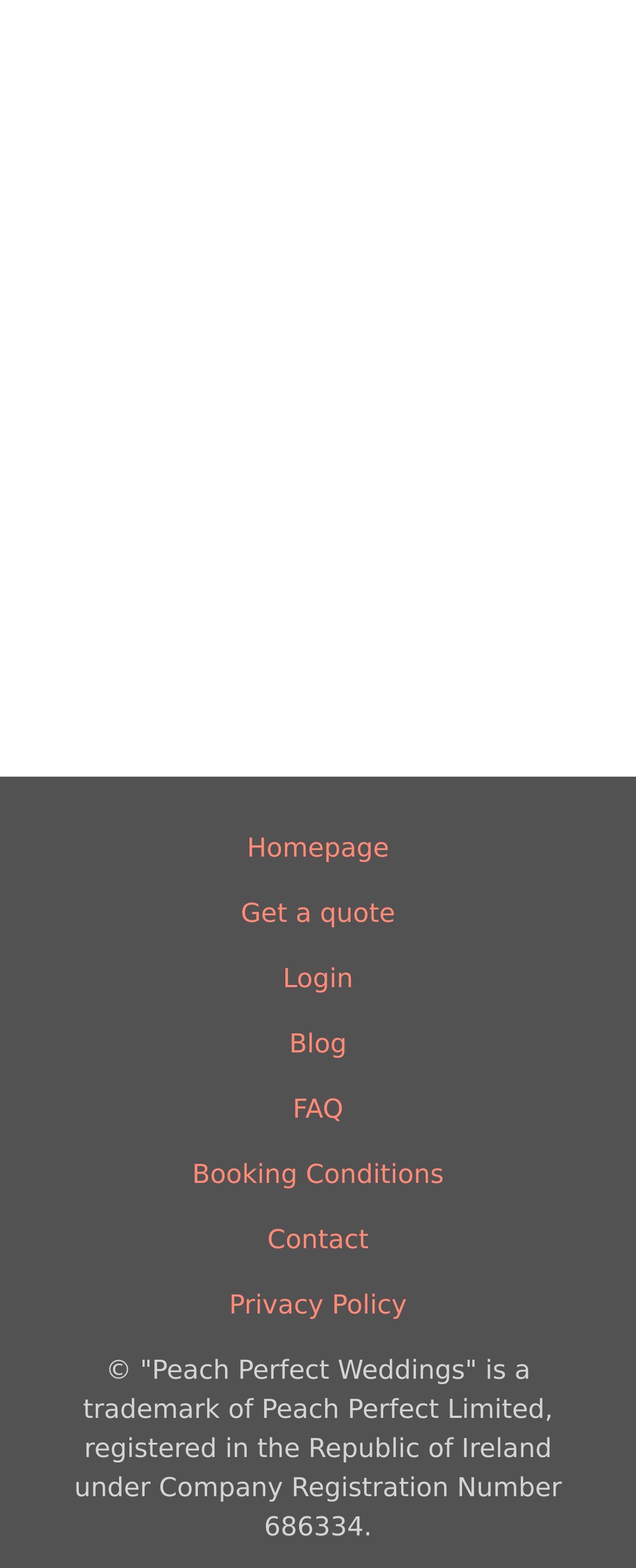Determine the bounding box for the UI element described here: "Login".

[0.445, 0.612, 0.555, 0.637]